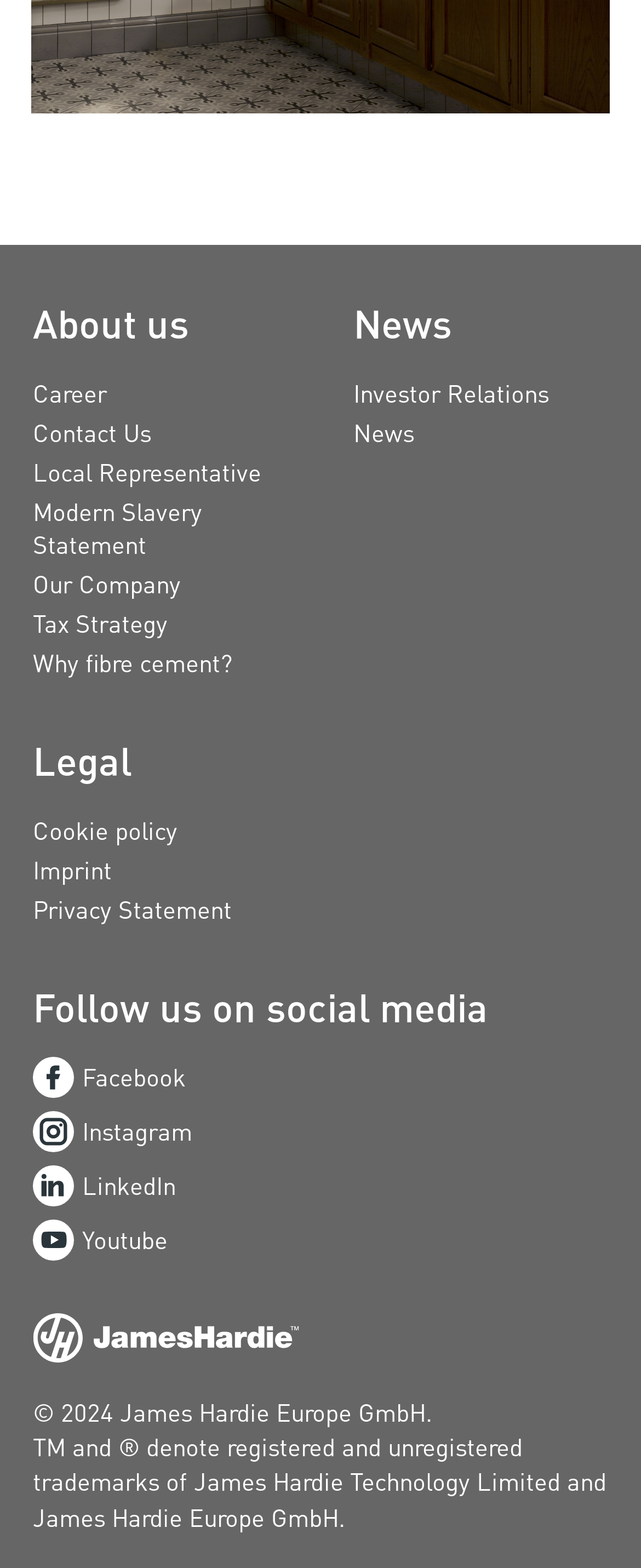Find the bounding box coordinates of the element I should click to carry out the following instruction: "Follow us on Facebook".

[0.051, 0.674, 0.762, 0.7]